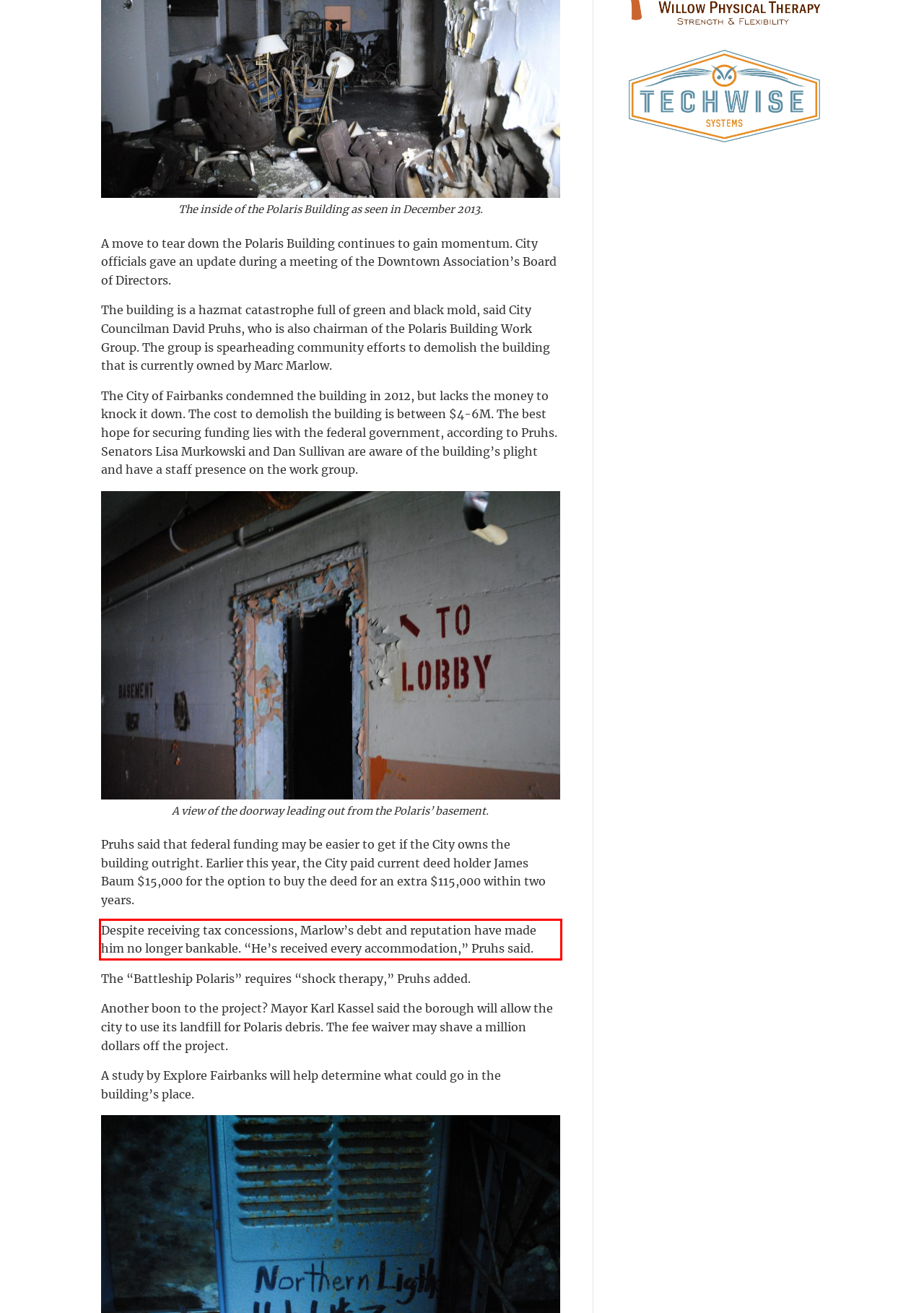View the screenshot of the webpage and identify the UI element surrounded by a red bounding box. Extract the text contained within this red bounding box.

Despite receiving tax concessions, Marlow’s debt and reputation have made him no longer bankable. “He’s received every accommodation,” Pruhs said.